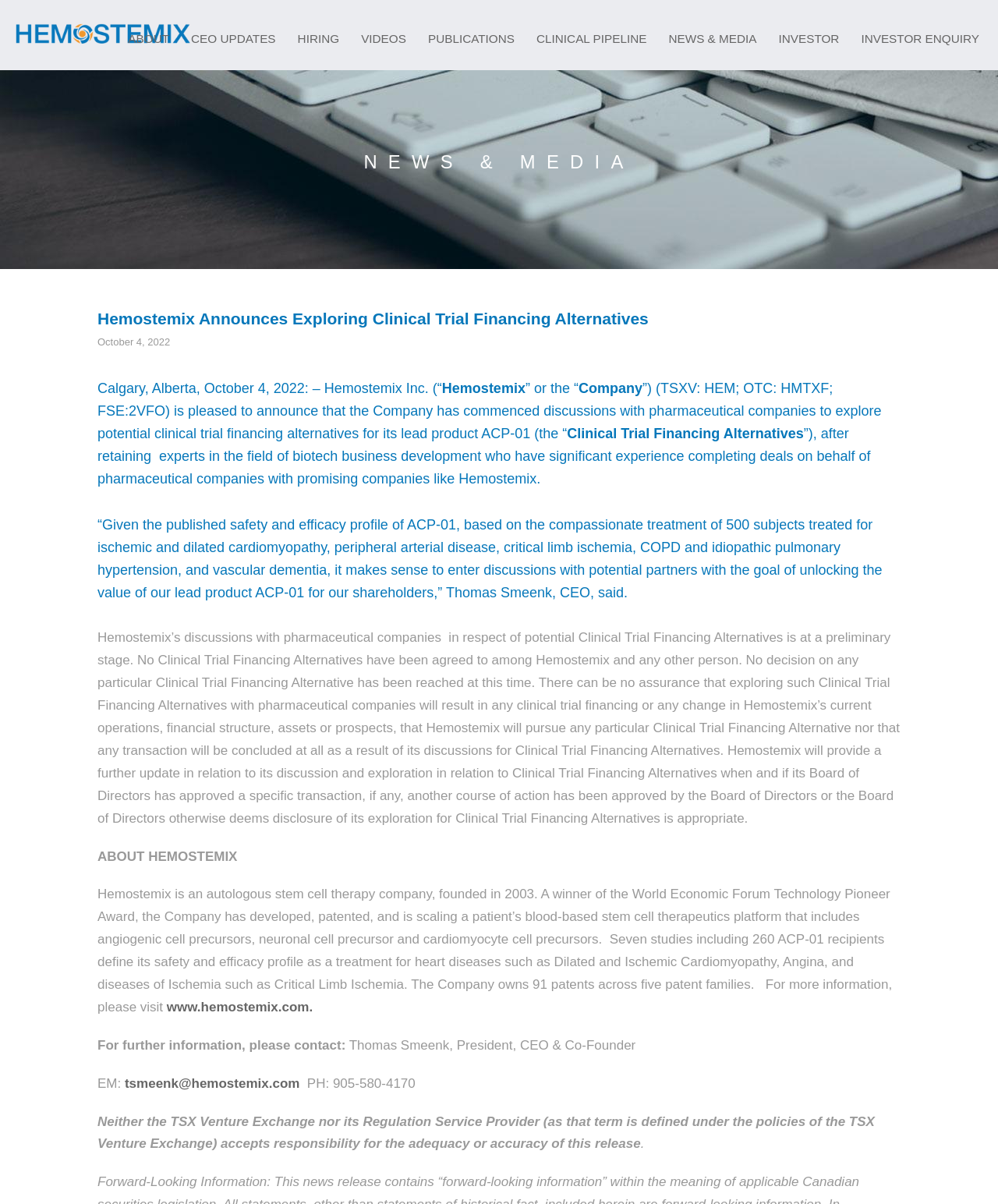How many patents does the company own?
Please give a detailed and thorough answer to the question, covering all relevant points.

The number of patents is mentioned in the text as 'The Company owns 91 patents across five patent families'.